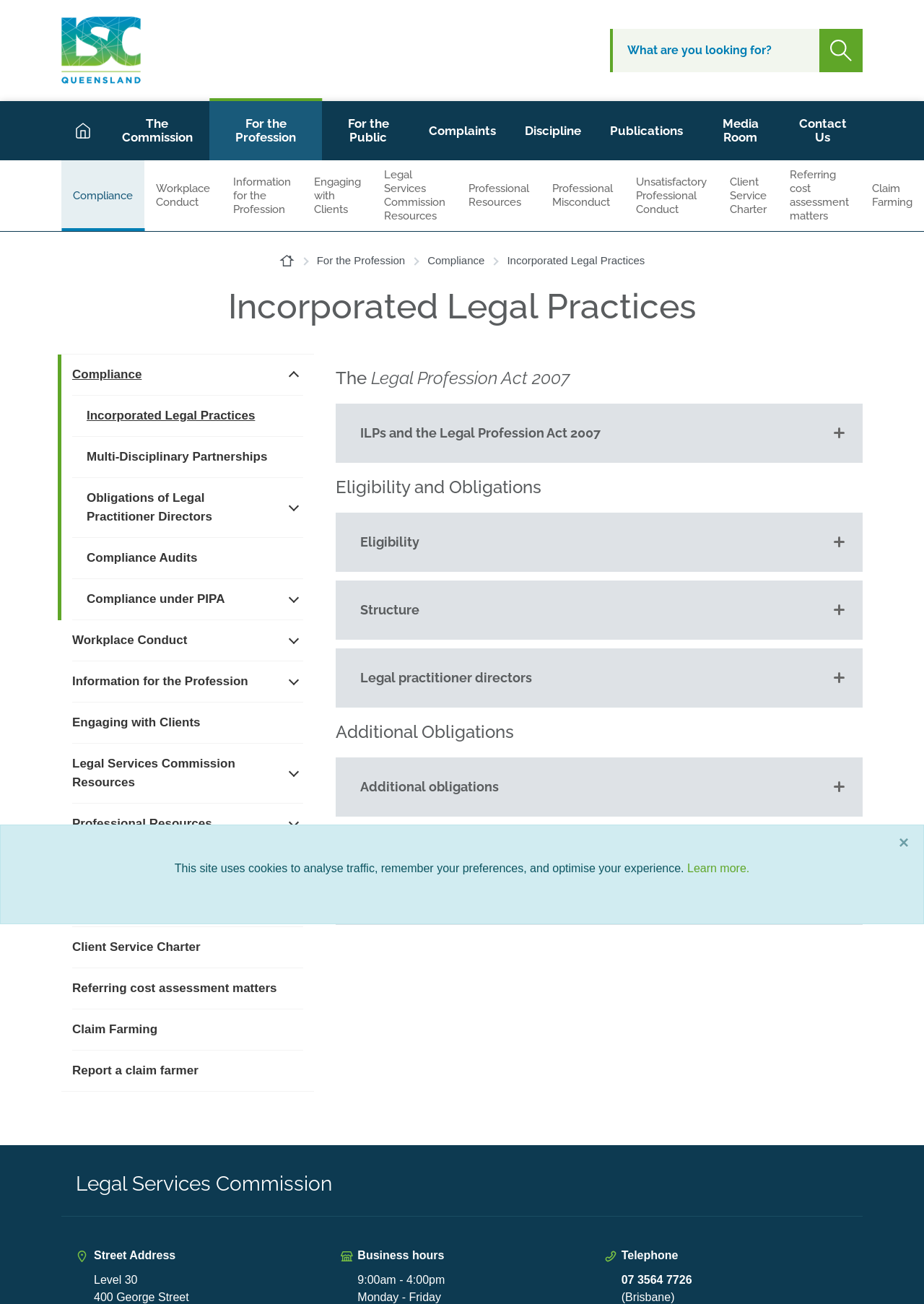Kindly determine the bounding box coordinates of the area that needs to be clicked to fulfill this instruction: "Read the news about E-54: The Importance of Prototyping Spaces for Manufacturing".

None